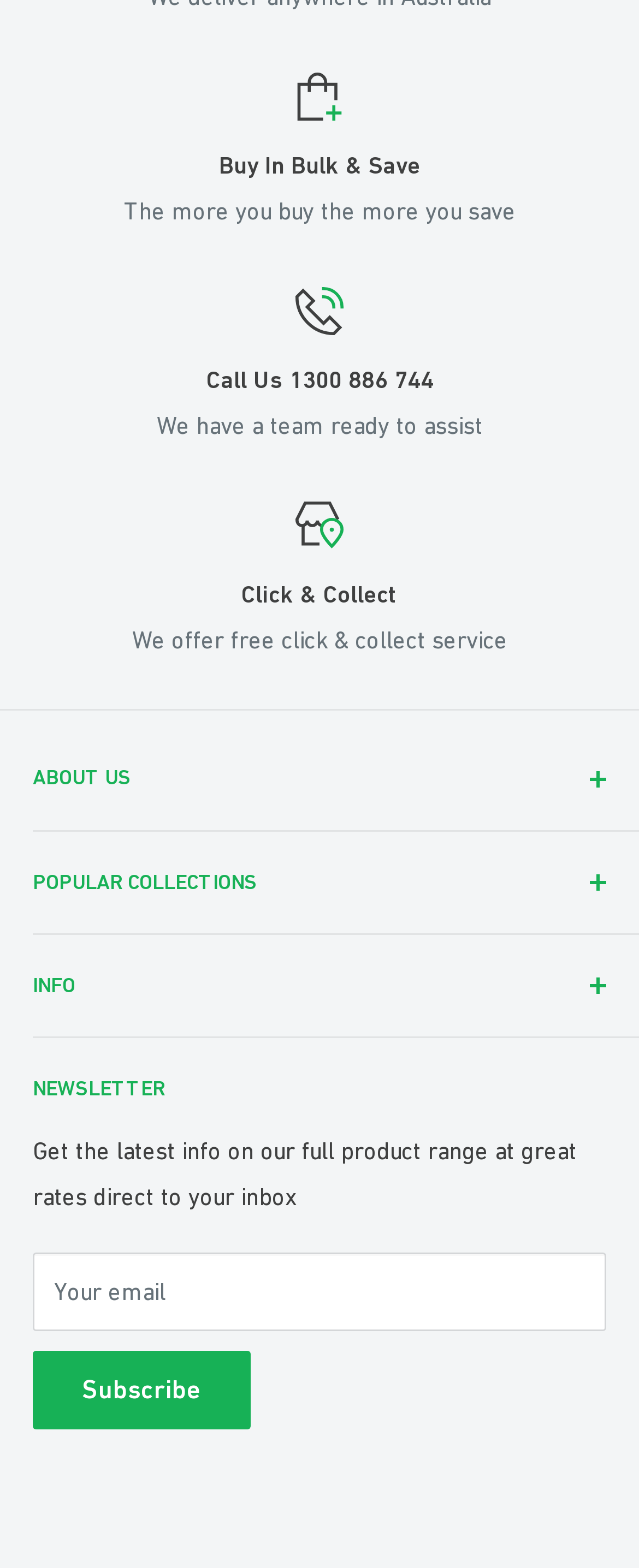Use a single word or phrase to answer the question: How many categories are listed under 'POPULAR COLLECTIONS'?

9